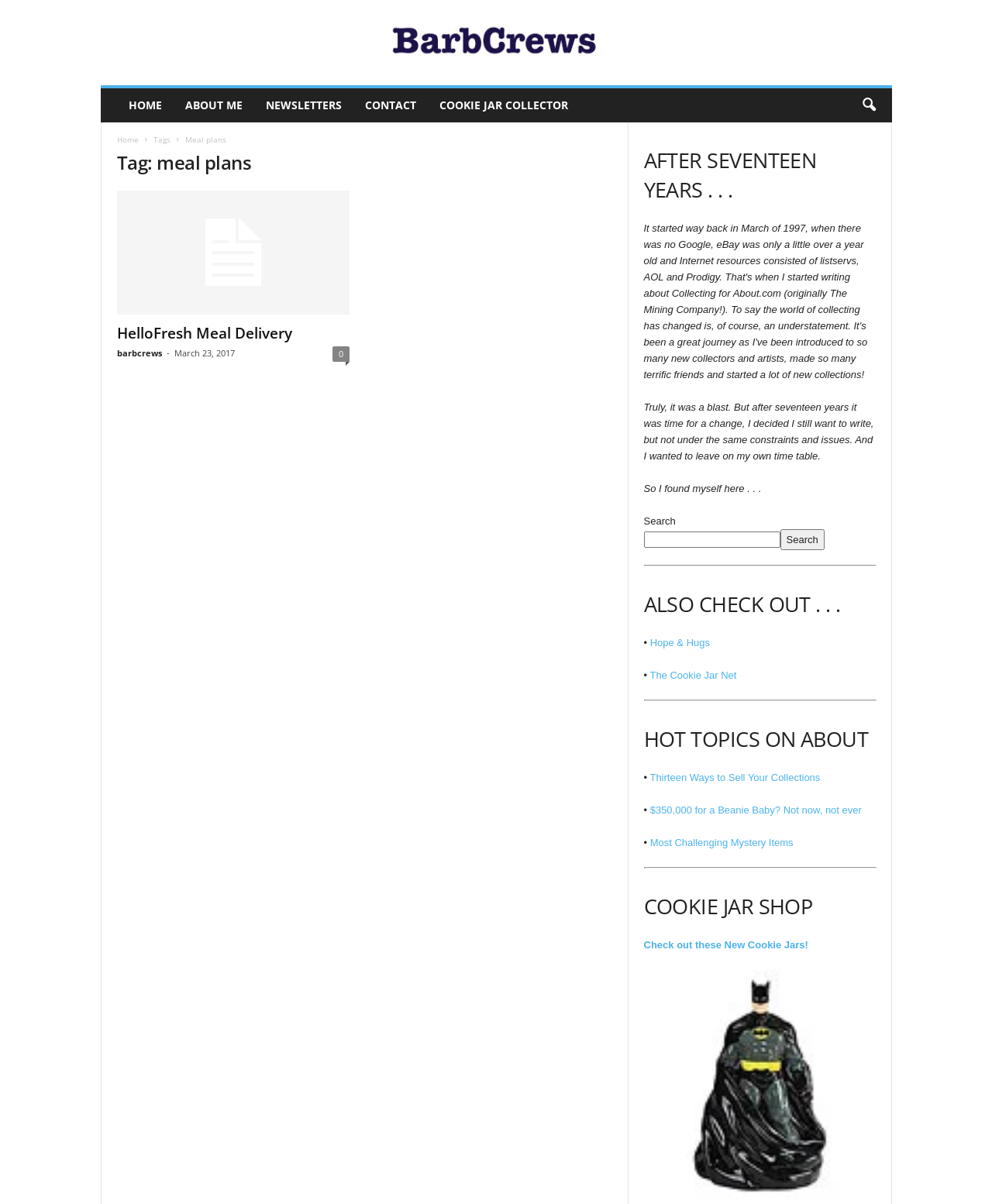Create a detailed summary of the webpage's content and design.

The webpage is about meal plans and appears to be a blog or personal website. At the top, there is a navigation menu with links to "HOME", "ABOUT ME", "NEWSLETTERS", "CONTACT", and "COOKIE JAR COLLECTOR". Next to the navigation menu, there is a search icon button.

Below the navigation menu, there is a heading that reads "Tag: meal plans". Underneath this heading, there is a link to "HelloFresh Meal Delivery" with a brief description. To the right of this link, there is a date "March 23, 2017" and a link to "0" which may indicate the number of comments.

The main content of the webpage is divided into several sections. The first section has a heading "AFTER SEVENTEEN YEARS..." and contains a block of text describing the author's decision to leave their previous writing platform and start a new blog.

The next section has a search bar with a label "Search" and a button to submit the search query. Below the search bar, there are several links to other websites or articles, including "Hope & Hugs" and "The Cookie Jar Net".

Further down the page, there is a section with a heading "HOT TOPICS ON ABOUT" followed by several links to articles or blog posts, including "Thirteen Ways to Sell Your Collections" and "$350,000 for a Beanie Baby? Not now, not ever".

The page also has a section with a heading "COOKIE JAR SHOP" and a link to "Check out these New Cookie Jars!". Finally, there is a figure or image at the bottom of the page, but its content is not specified.

Throughout the page, there are several horizontal separator lines that divide the different sections of content.